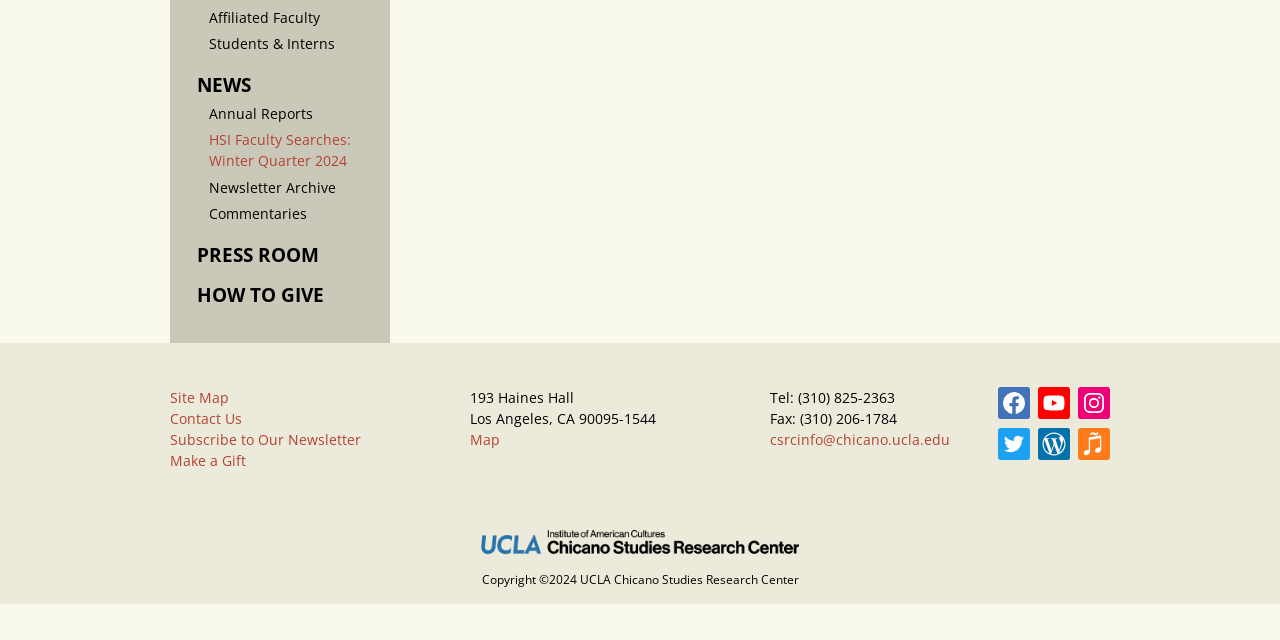Determine the bounding box for the UI element that matches this description: "alt="TheThunderbird.ca"".

None